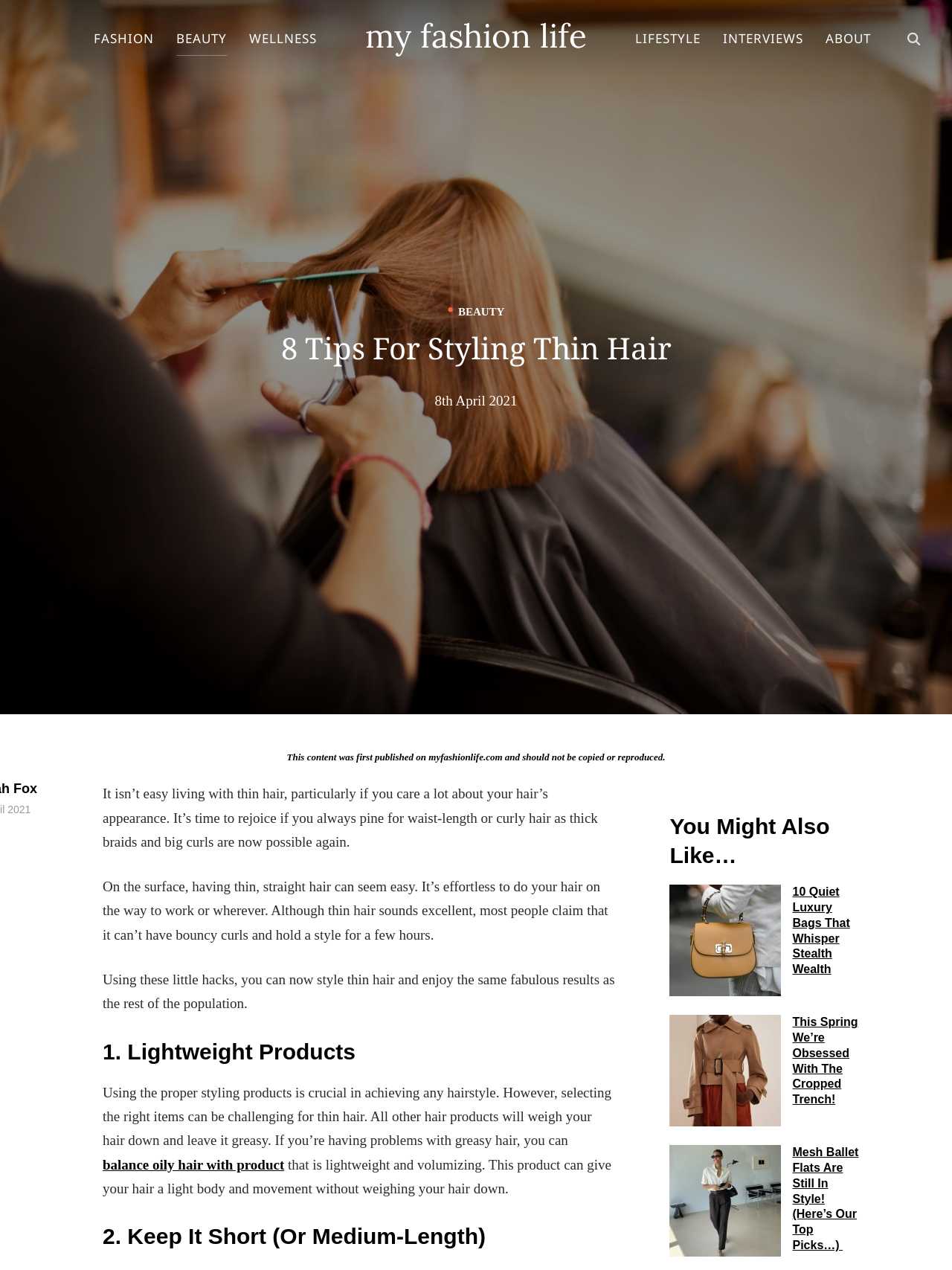Identify the bounding box of the HTML element described here: "balance oily hair with product". Provide the coordinates as four float numbers between 0 and 1: [left, top, right, bottom].

[0.108, 0.911, 0.299, 0.923]